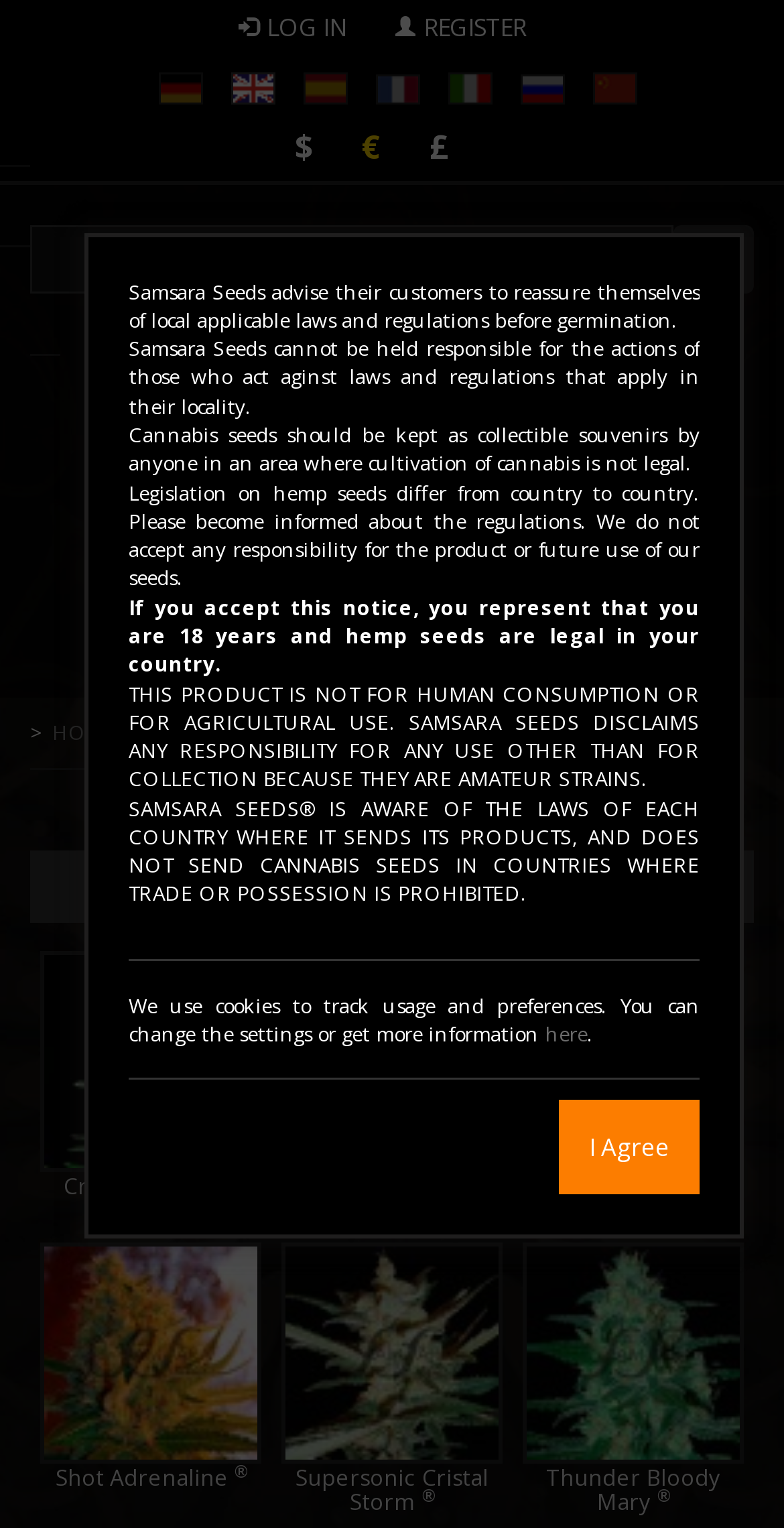What is the language selection option?
Relying on the image, give a concise answer in one word or a brief phrase.

Multiple languages